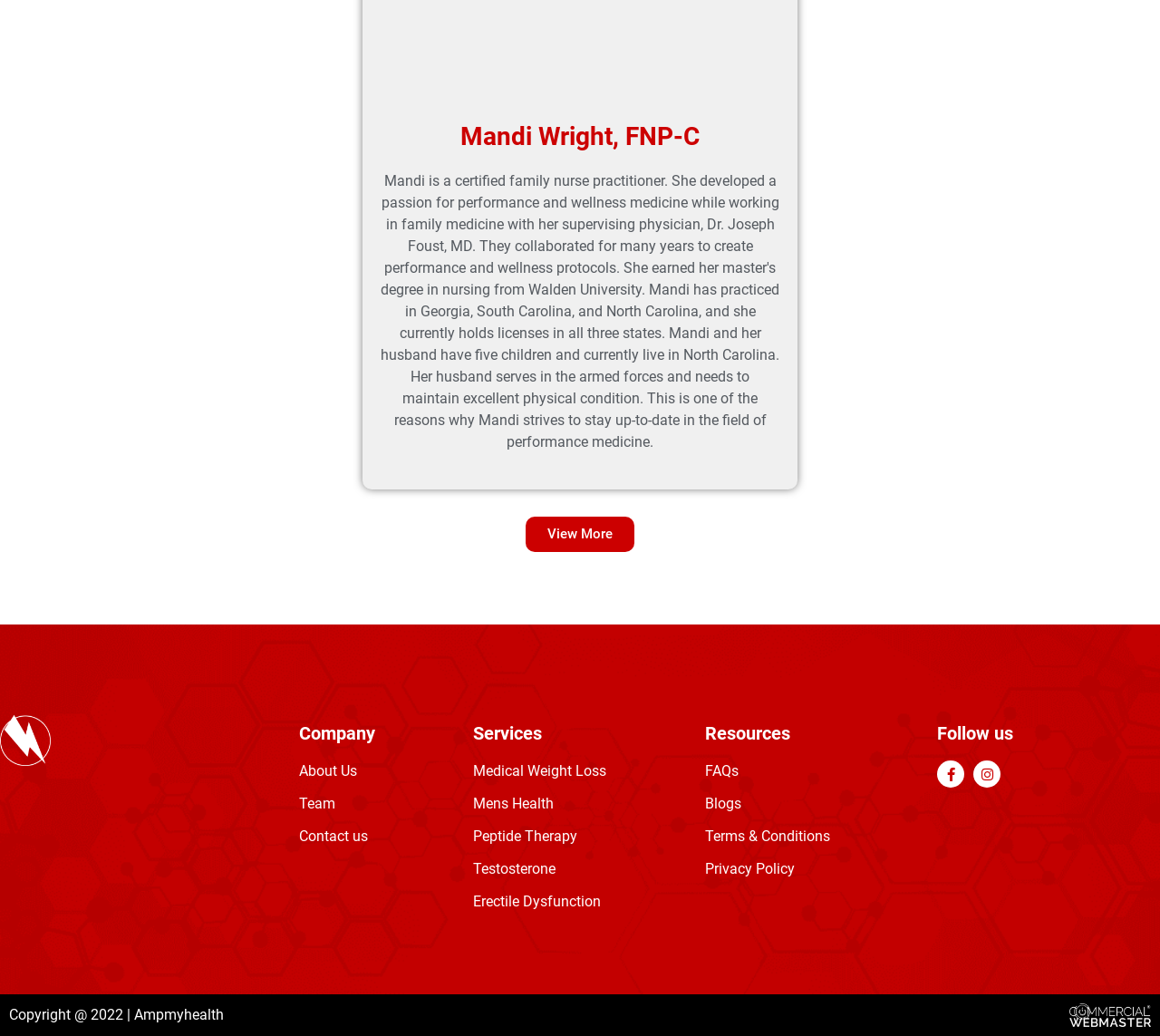Identify the bounding box coordinates of the section that should be clicked to achieve the task described: "Explore medical weight loss services".

[0.408, 0.734, 0.523, 0.755]